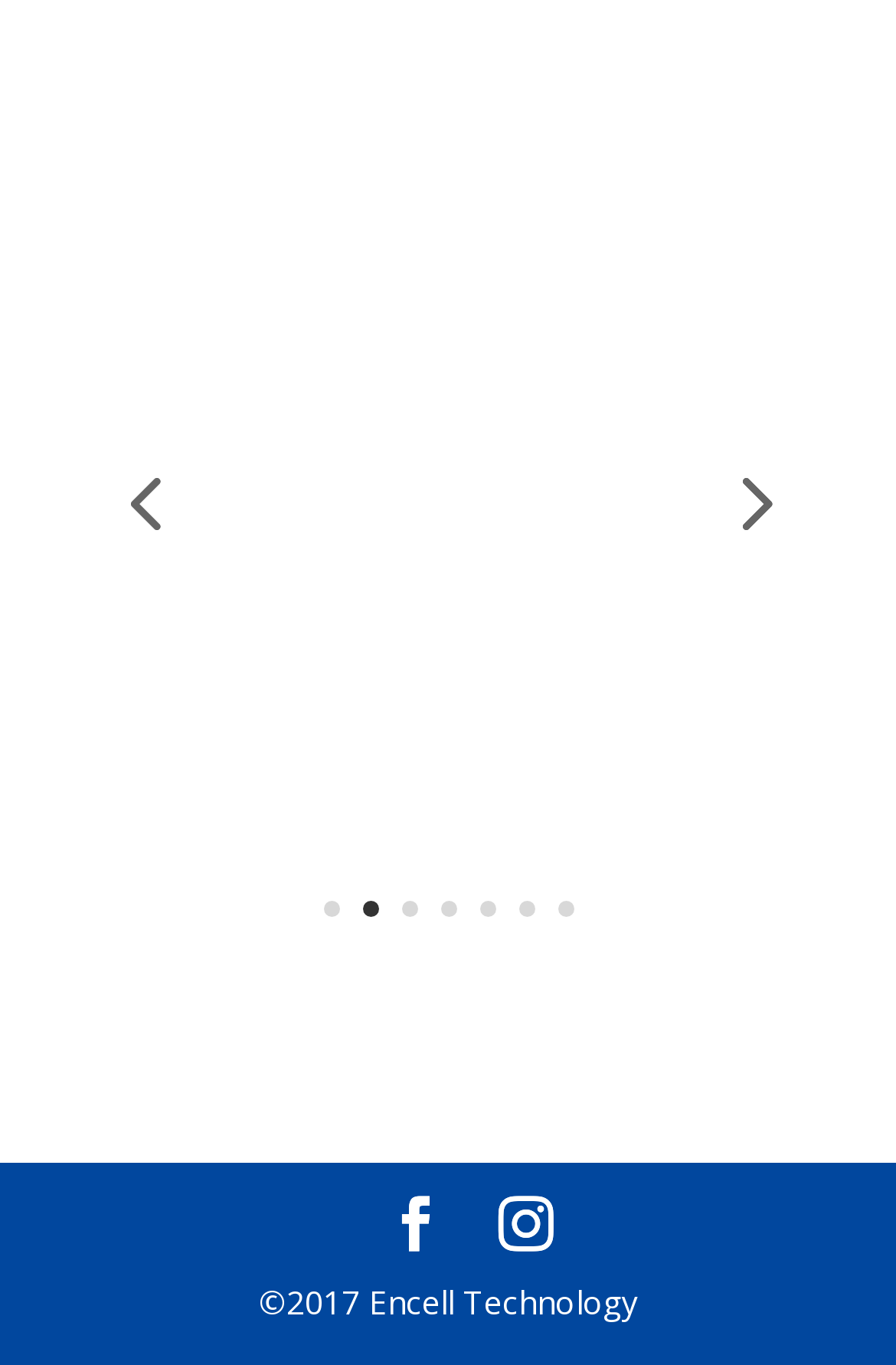Use a single word or phrase to answer the following:
What is the copyright year of the webpage?

2017